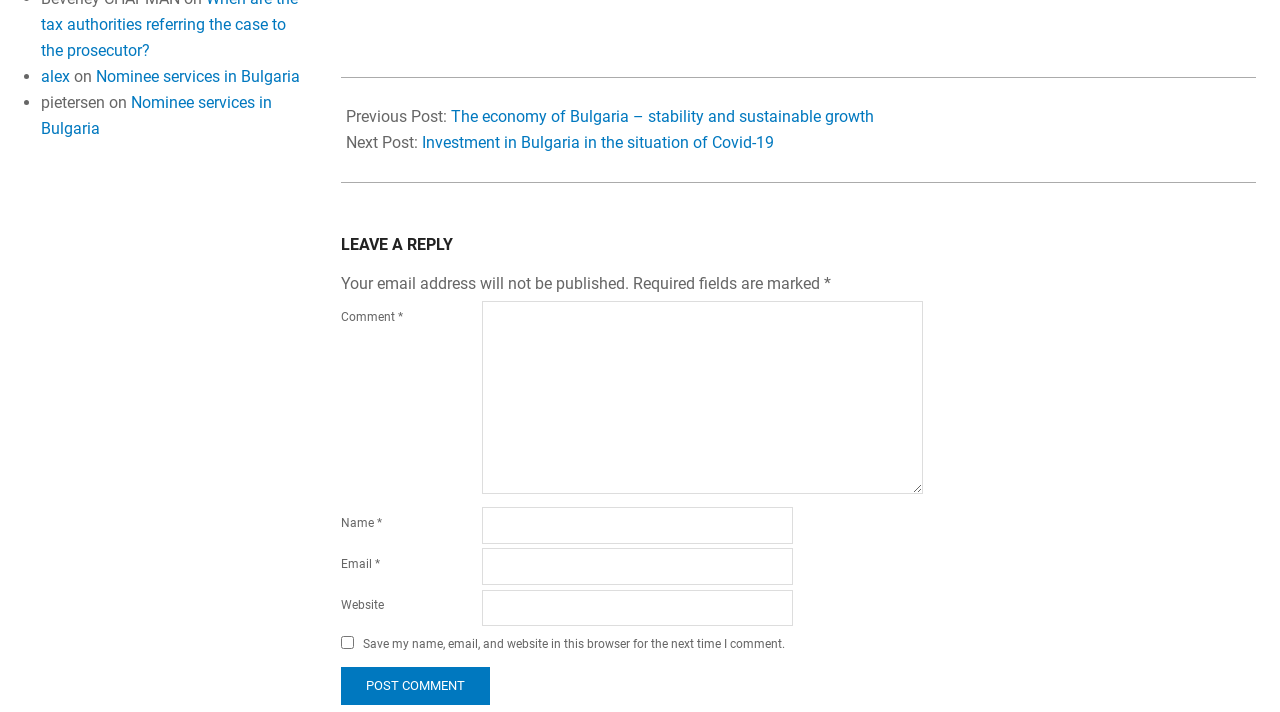What is the purpose of the checkbox?
Using the image as a reference, answer the question in detail.

The checkbox is located below the comment form and has the text 'Save my name, email, and website in this browser for the next time I comment.' This suggests that its purpose is to save the commenter's information for future comments.